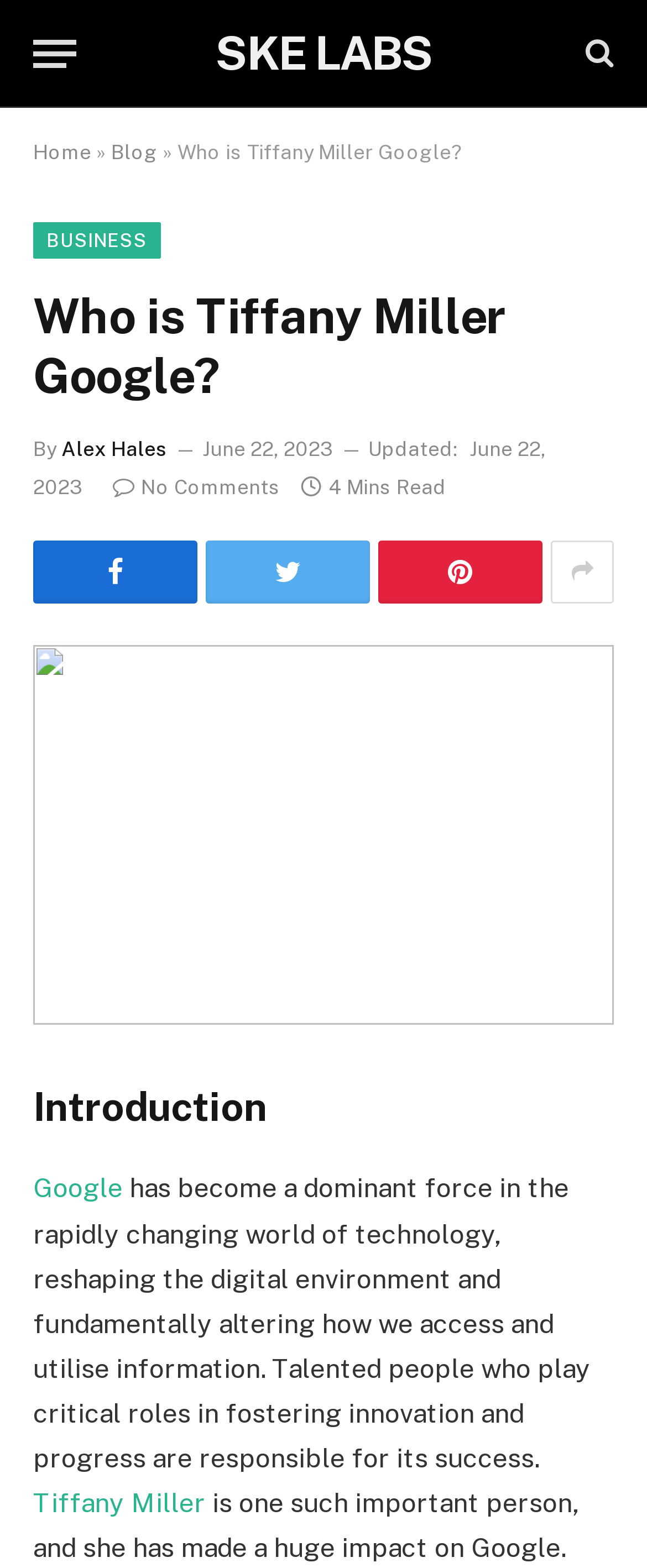Using the provided description: "Blog", find the bounding box coordinates of the corresponding UI element. The output should be four float numbers between 0 and 1, in the format [left, top, right, bottom].

[0.172, 0.09, 0.244, 0.105]